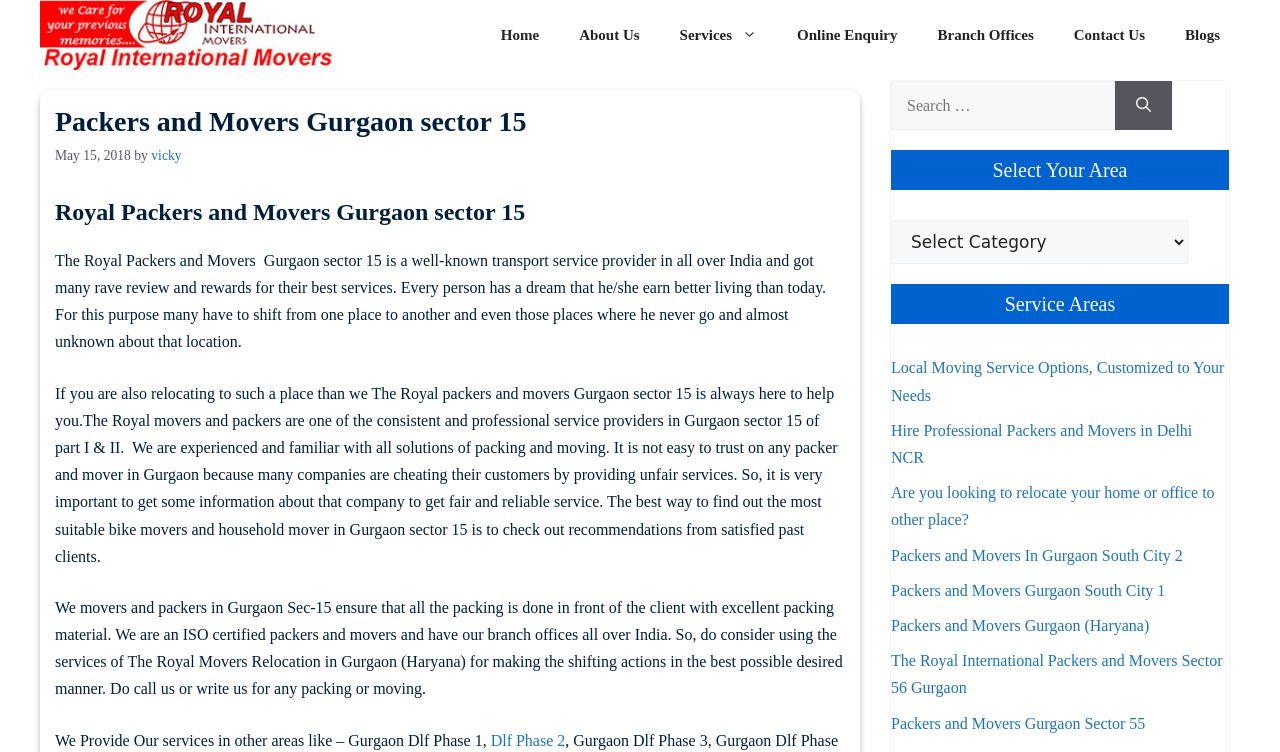Determine the bounding box coordinates of the clickable element to achieve the following action: 'Search for something'. Provide the coordinates as four float values between 0 and 1, formatted as [left, top, right, bottom].

None